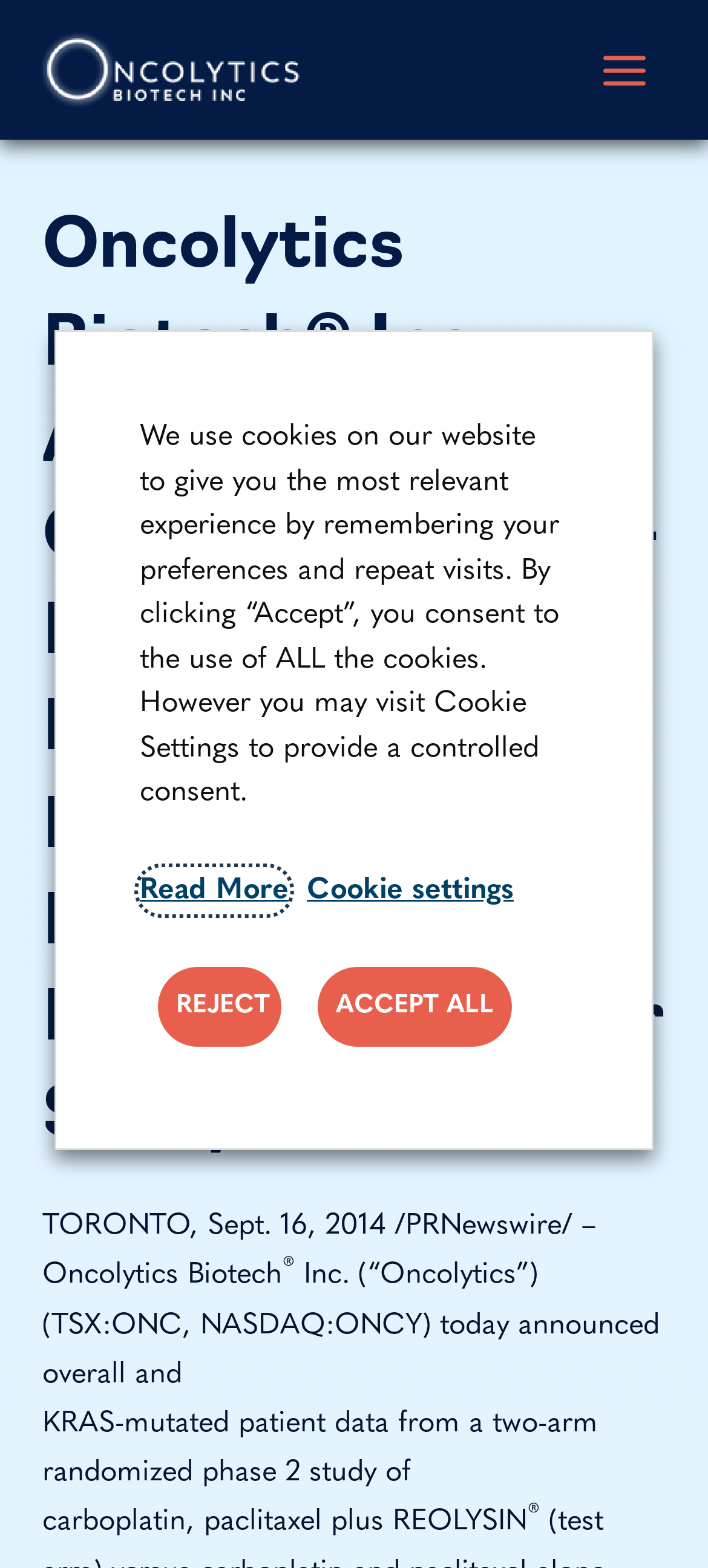Consider the image and give a detailed and elaborate answer to the question: 
What is the stock exchange symbol?

The stock exchange symbol can be found in the text 'Oncolytics Biotech Inc. (“Oncolytics”) (TSX:ONC, NASDAQ:ONCY)' which is part of the main content of the webpage.